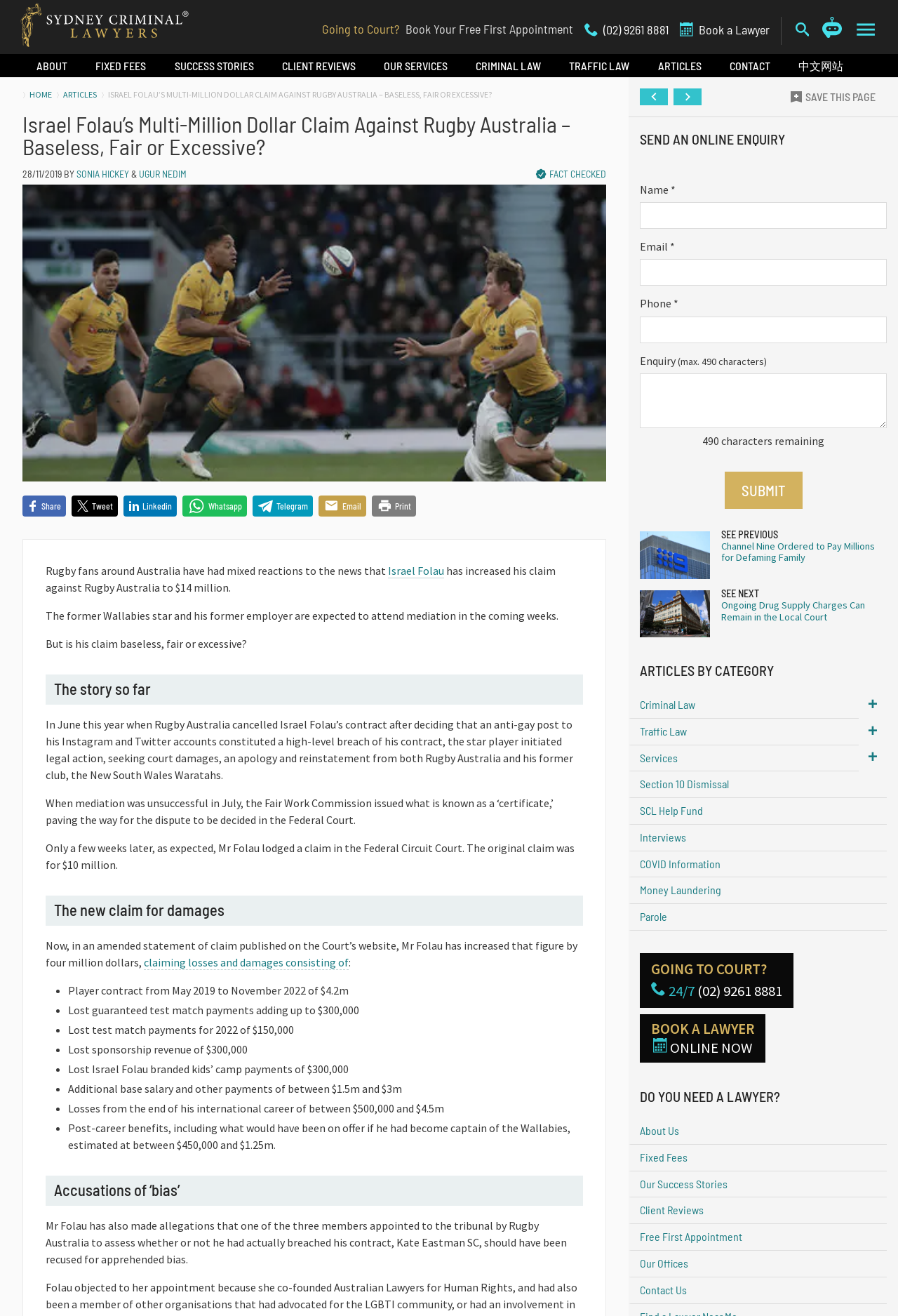Determine the bounding box coordinates of the region to click in order to accomplish the following instruction: "Share on Facebook". Provide the coordinates as four float numbers between 0 and 1, specifically [left, top, right, bottom].

[0.025, 0.376, 0.073, 0.392]